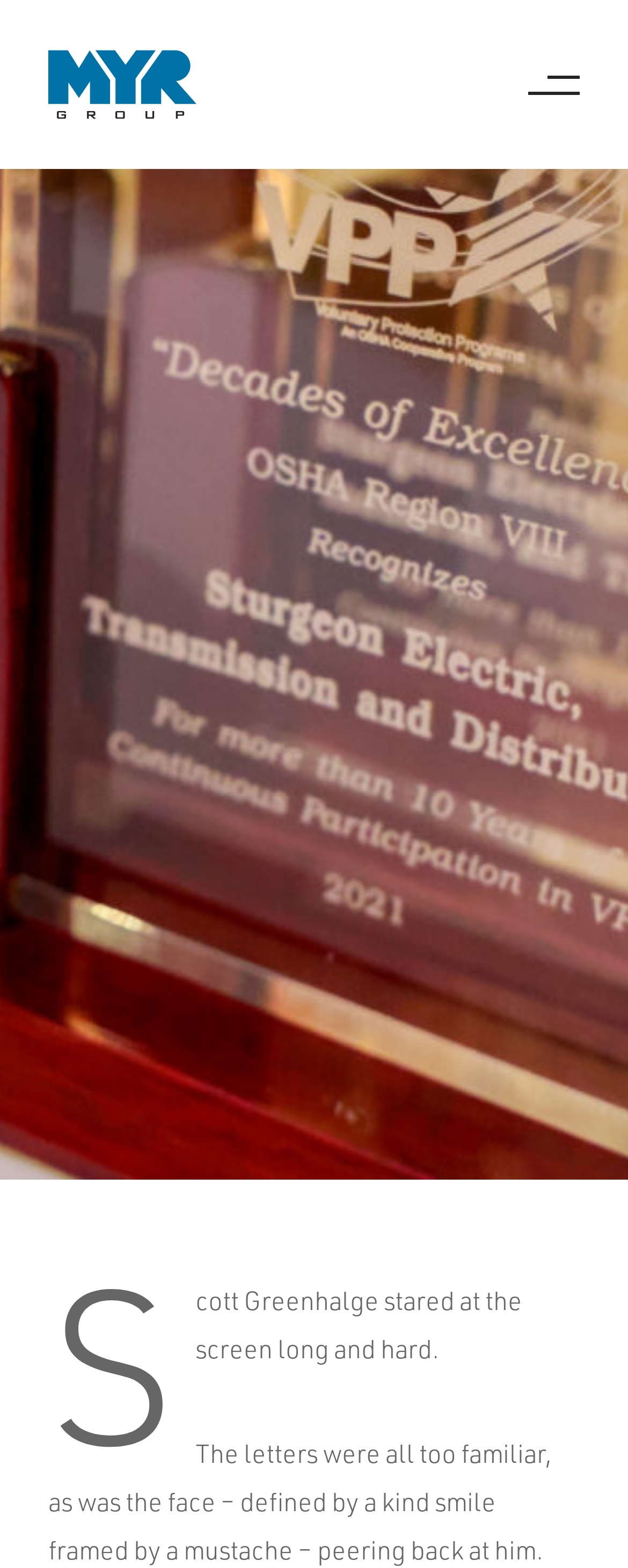Summarize the webpage with a detailed and informative caption.

The webpage appears to be a news article or blog post. At the top, there is a logo or icon, represented by an image, accompanied by a link. Below this, there is a search bar where users can enter their search queries, accompanied by a search button on the right side, which features a small icon. 

On the top-right corner, there is a button with no text. Below this, there is a link labeled "BACK TO NEWS" with an icon to its right. The main content of the webpage begins with a heading that reads "JULY 27, 2022 Sturgeon Electric’s sustained OSHA VPP STAR status a testament to leadership commitment", which has a superscript element above it. 

The main article starts with a paragraph of text that reads "Scott Greenhalge stared at the screen long and hard. The letters were all too familiar, as was the face – defined by a kind smile framed by a mustache –". This text is positioned below the heading and takes up a significant portion of the webpage.